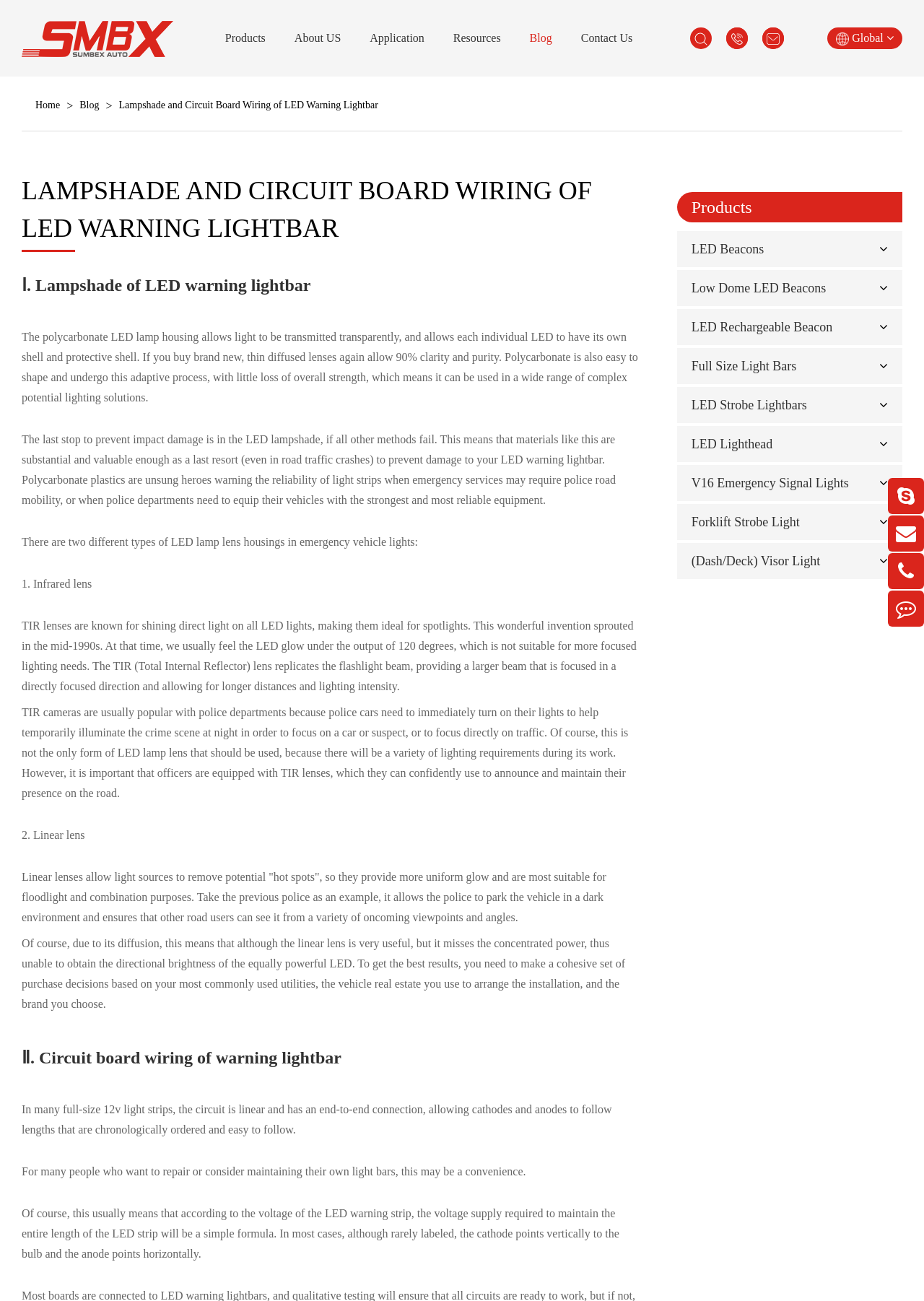What type of products are listed on the webpage?
Refer to the image and provide a one-word or short phrase answer.

LED warning lightbars